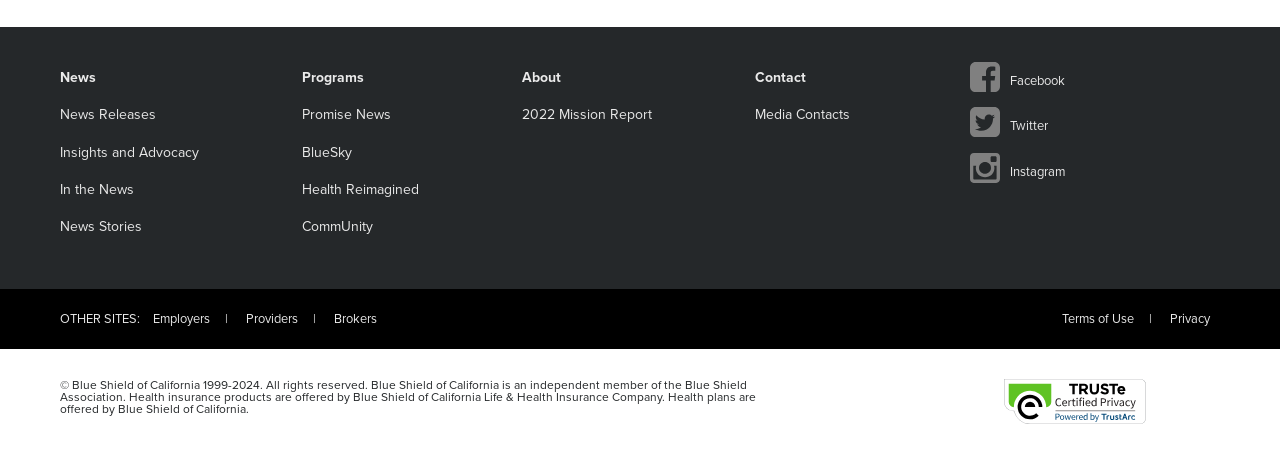How many main categories are available in the top navigation?
Please craft a detailed and exhaustive response to the question.

I examined the top navigation section of the webpage and found that there are three main categories: 'News', 'Programs', and 'About'.